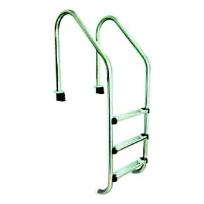Is the ladder suitable for outdoor use?
Please answer using one word or phrase, based on the screenshot.

Yes